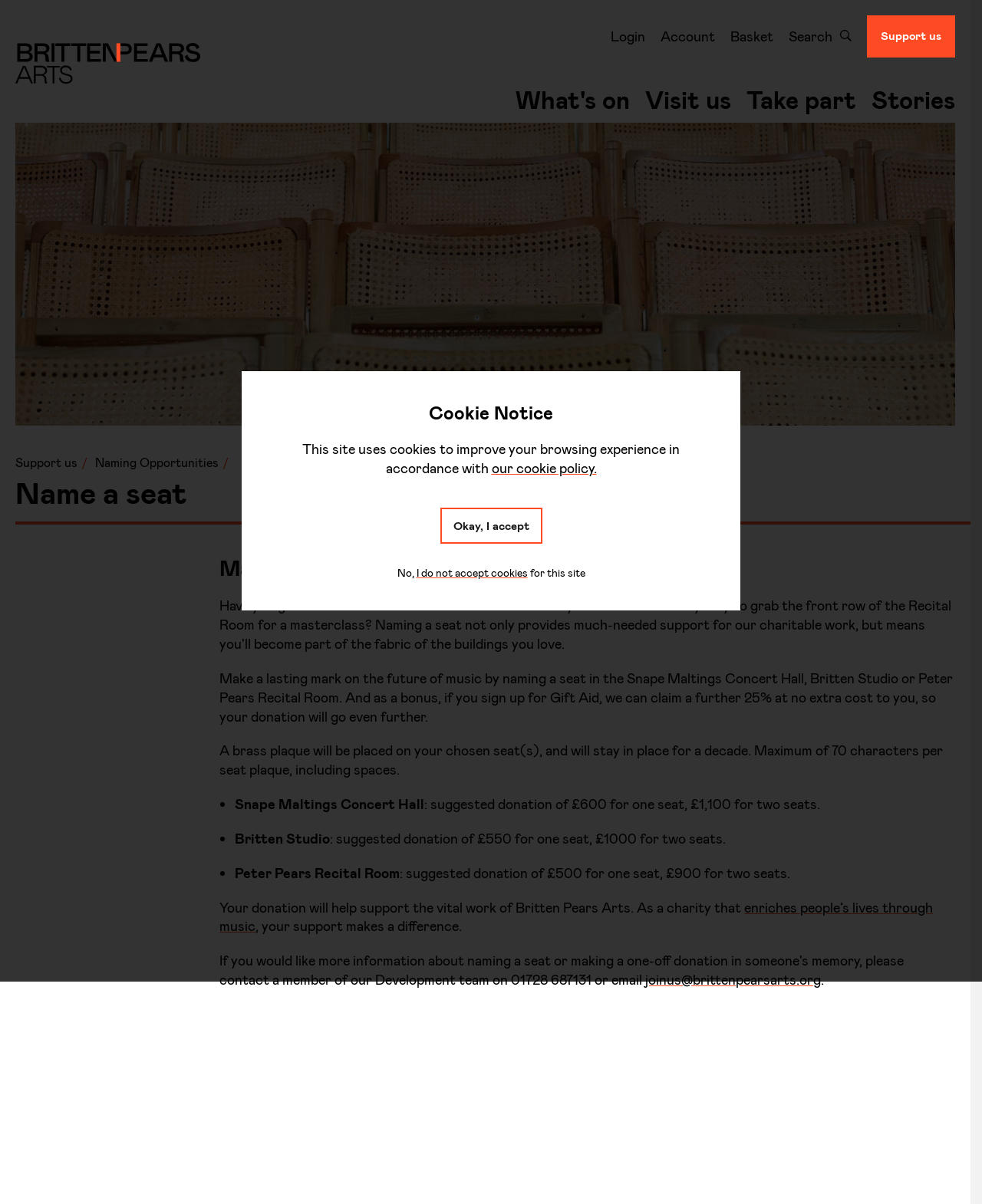Find and specify the bounding box coordinates that correspond to the clickable region for the instruction: "Click the 'enriches people’s lives through music' link".

[0.224, 0.746, 0.95, 0.776]